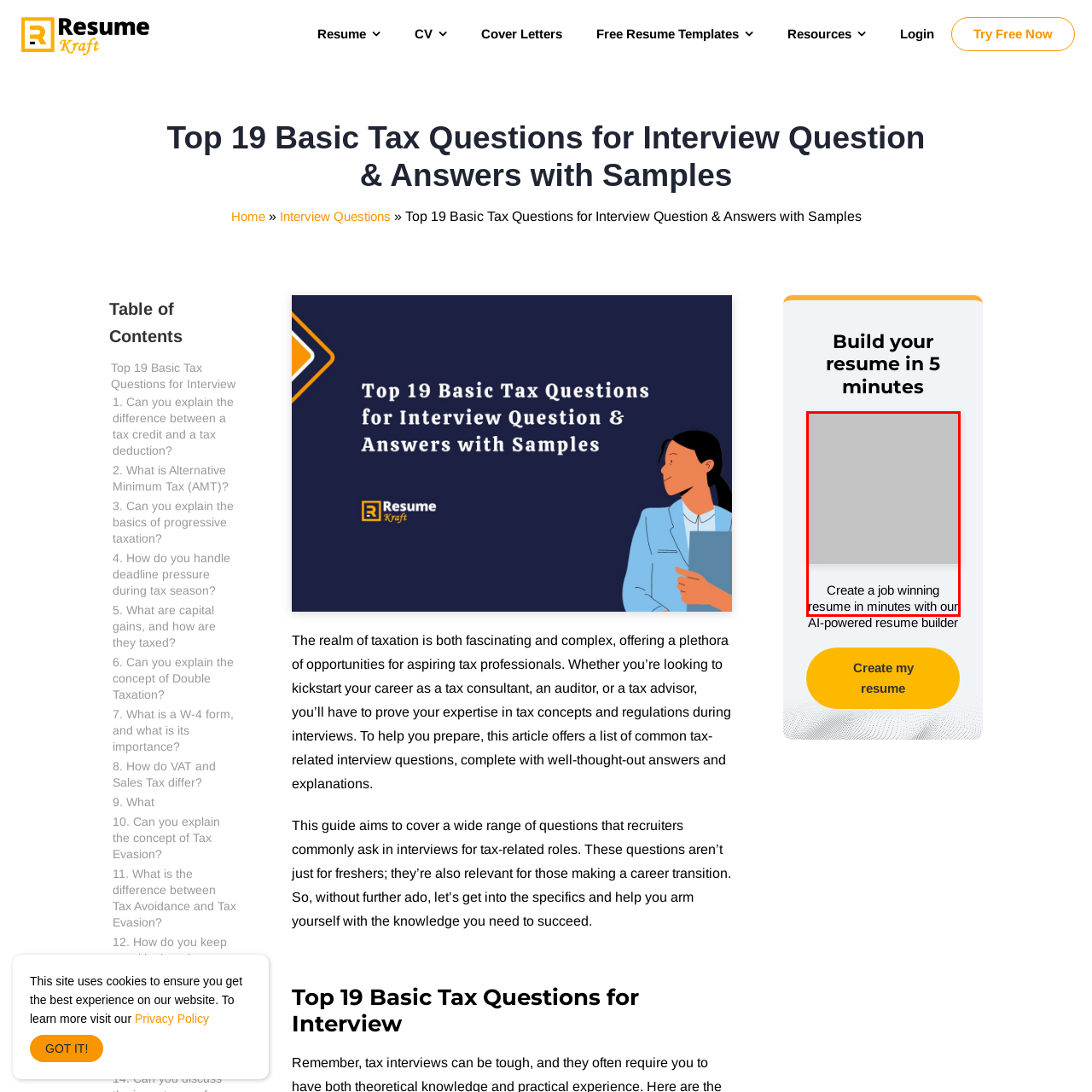Concentrate on the image inside the red frame and provide a detailed response to the subsequent question, utilizing the visual information from the image: 
What is the design style of the interface?

The design style of the interface is modern and clean, which emphasizes ease of use for users looking to improve their job prospects with minimal time investment, as described in the caption.